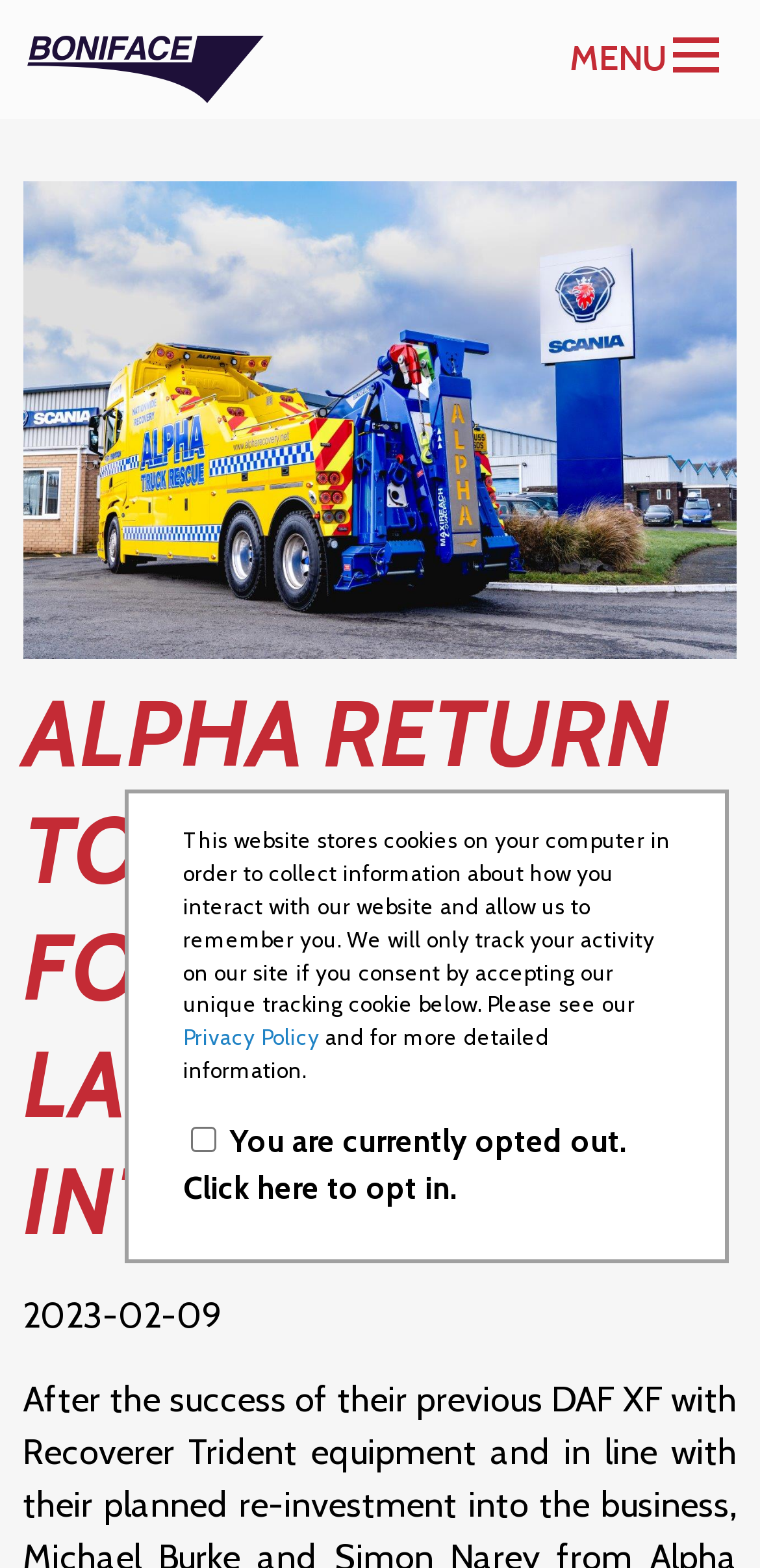Determine the bounding box coordinates (top-left x, top-left y, bottom-right x, bottom-right y) of the UI element described in the following text: News

[0.0, 0.165, 1.0, 0.24]